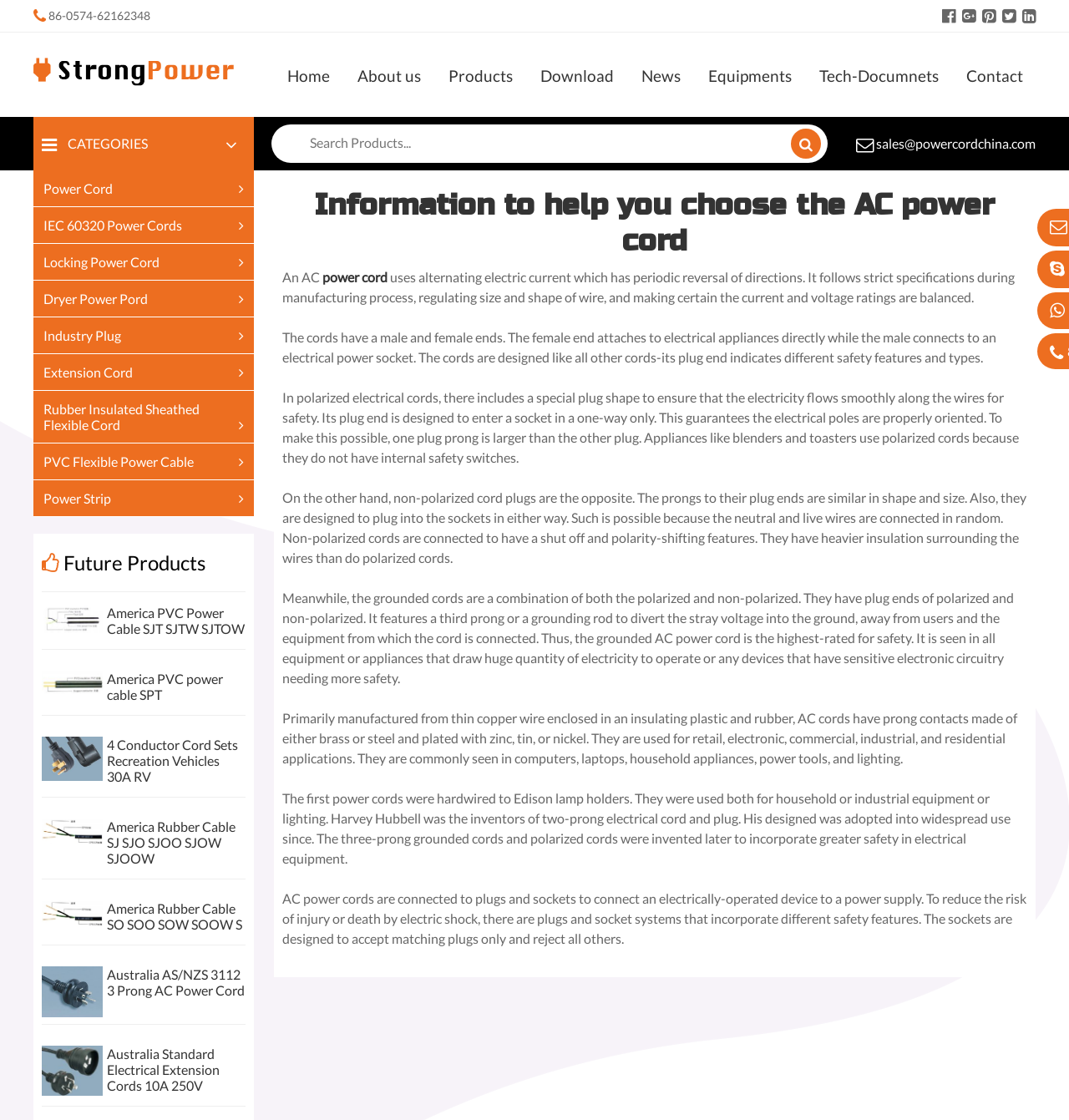What is the purpose of a grounded AC power cord?
Utilize the information in the image to give a detailed answer to the question.

I found the answer by reading the text on the webpage, which explains that a grounded AC power cord has a third prong or a grounding rod to divert the stray voltage into the ground, away from users and the equipment from which the cord is connected.